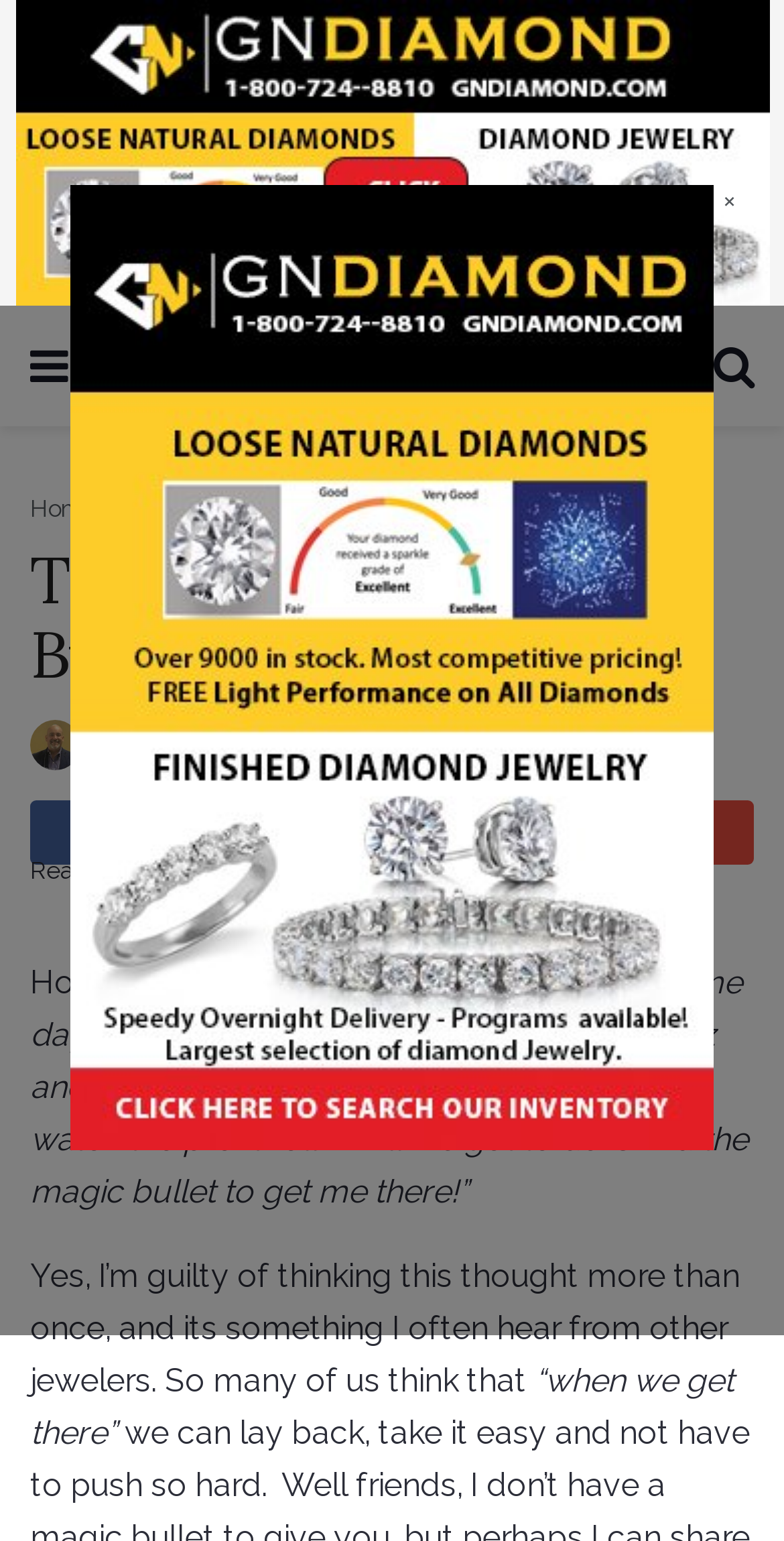Using the webpage screenshot and the element description alt="Southern Jewelry News", determine the bounding box coordinates. Specify the coordinates in the format (top-left x, top-left y, bottom-right x, bottom-right y) with values ranging from 0 to 1.

[0.287, 0.211, 0.71, 0.264]